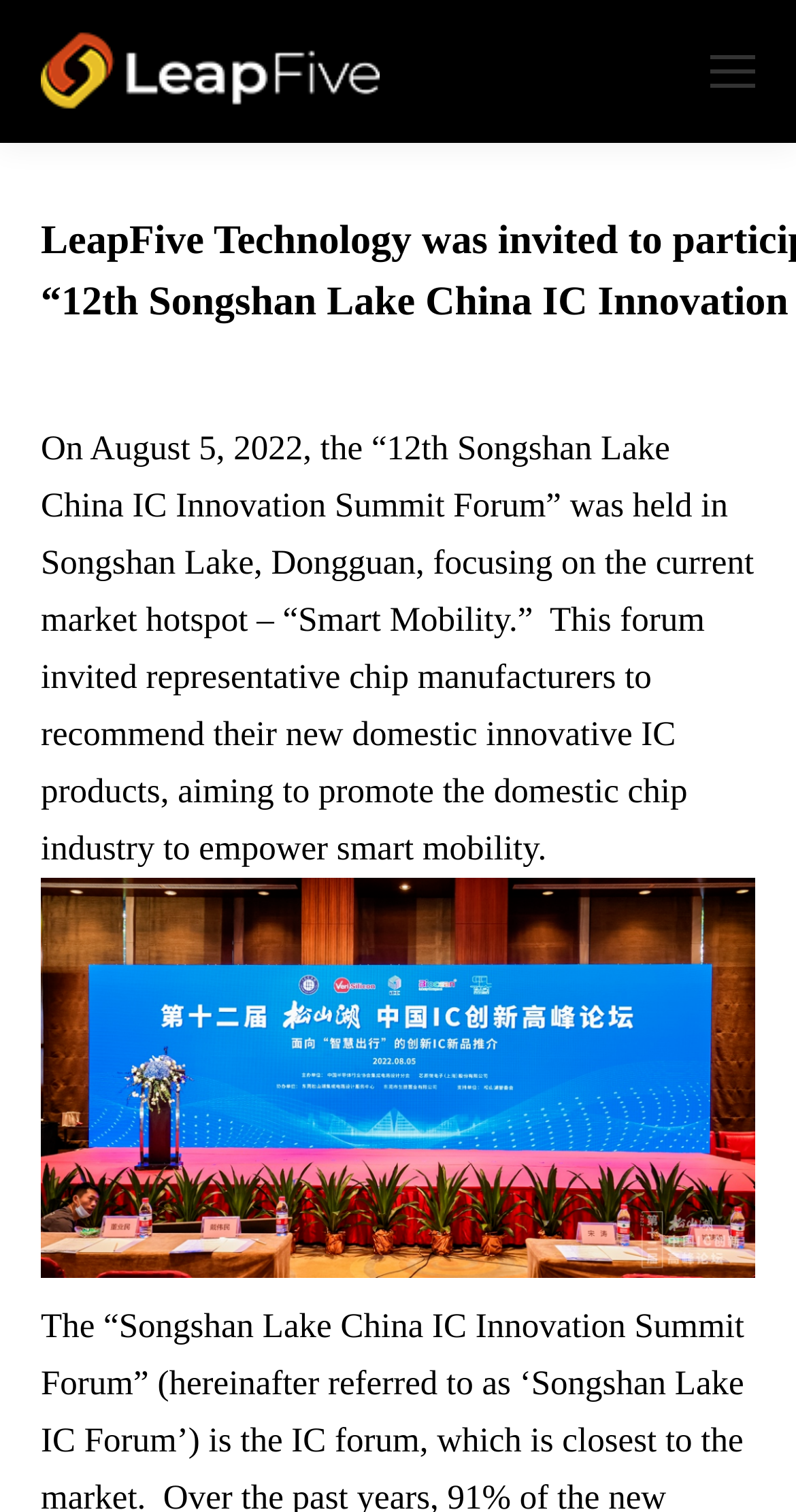Determine the main heading text of the webpage.

LeapFive Technology was invited to participate in the